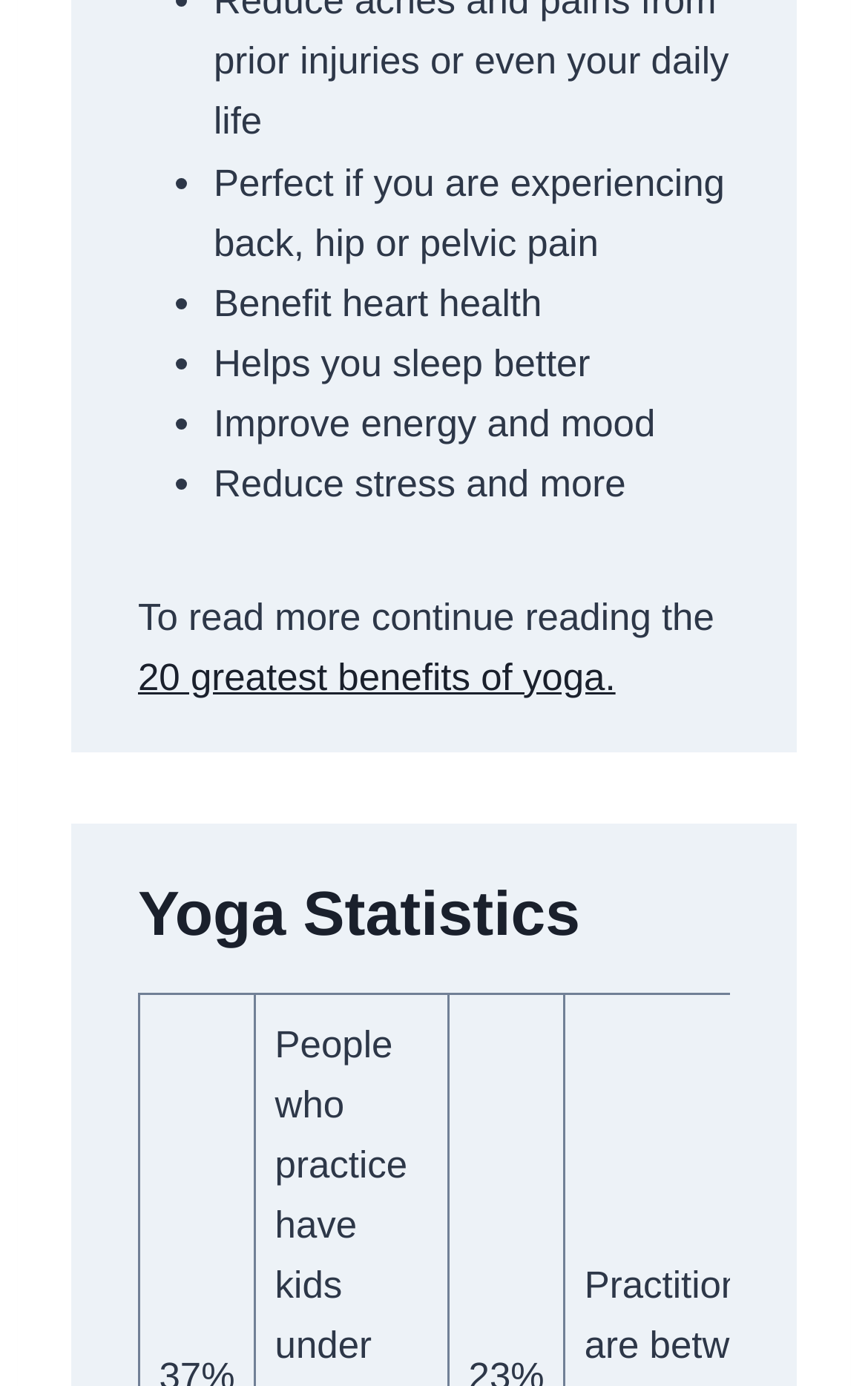Use a single word or phrase to answer the question:
What is the topic of the first tip?

Private vs Group Classes